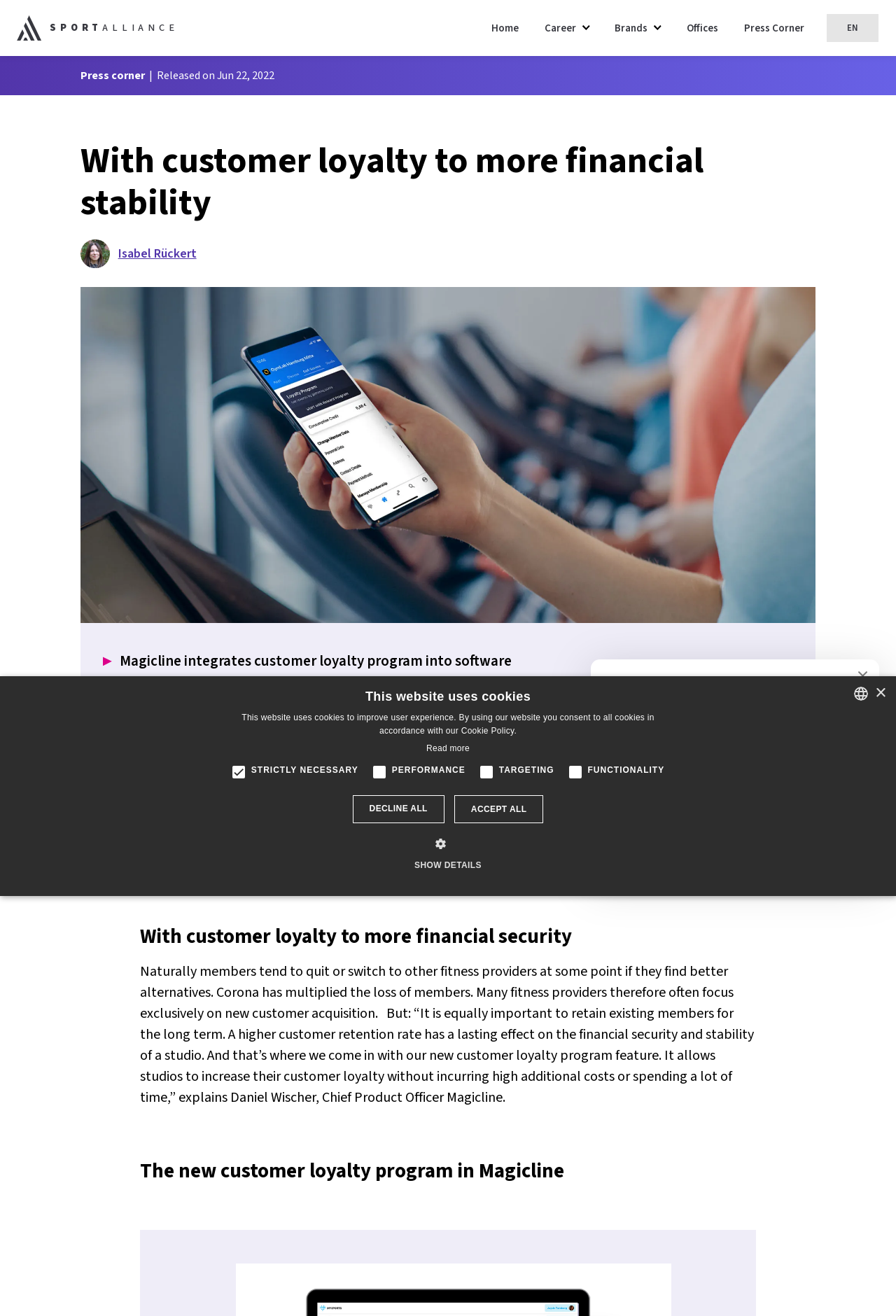Respond with a single word or phrase to the following question: What is the topic of the article?

Customer loyalty program